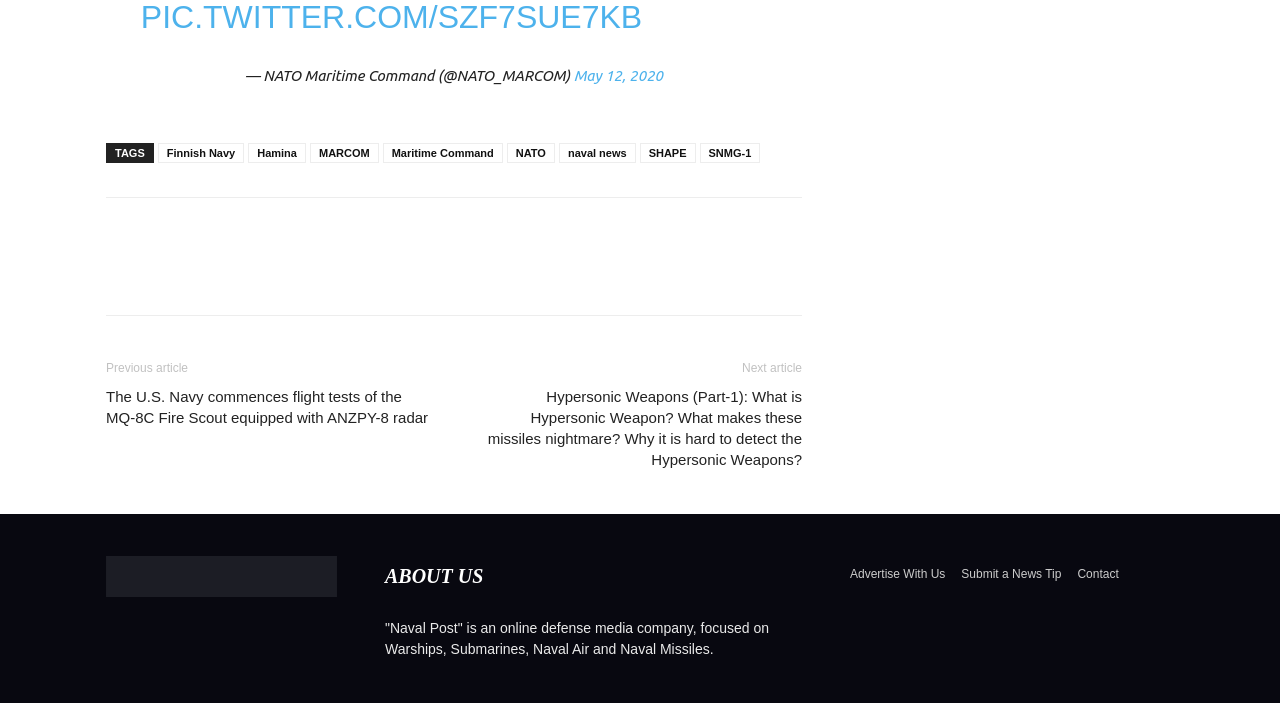Please identify the bounding box coordinates of the area I need to click to accomplish the following instruction: "Click on the 'Finnish Navy' link".

[0.123, 0.203, 0.191, 0.232]